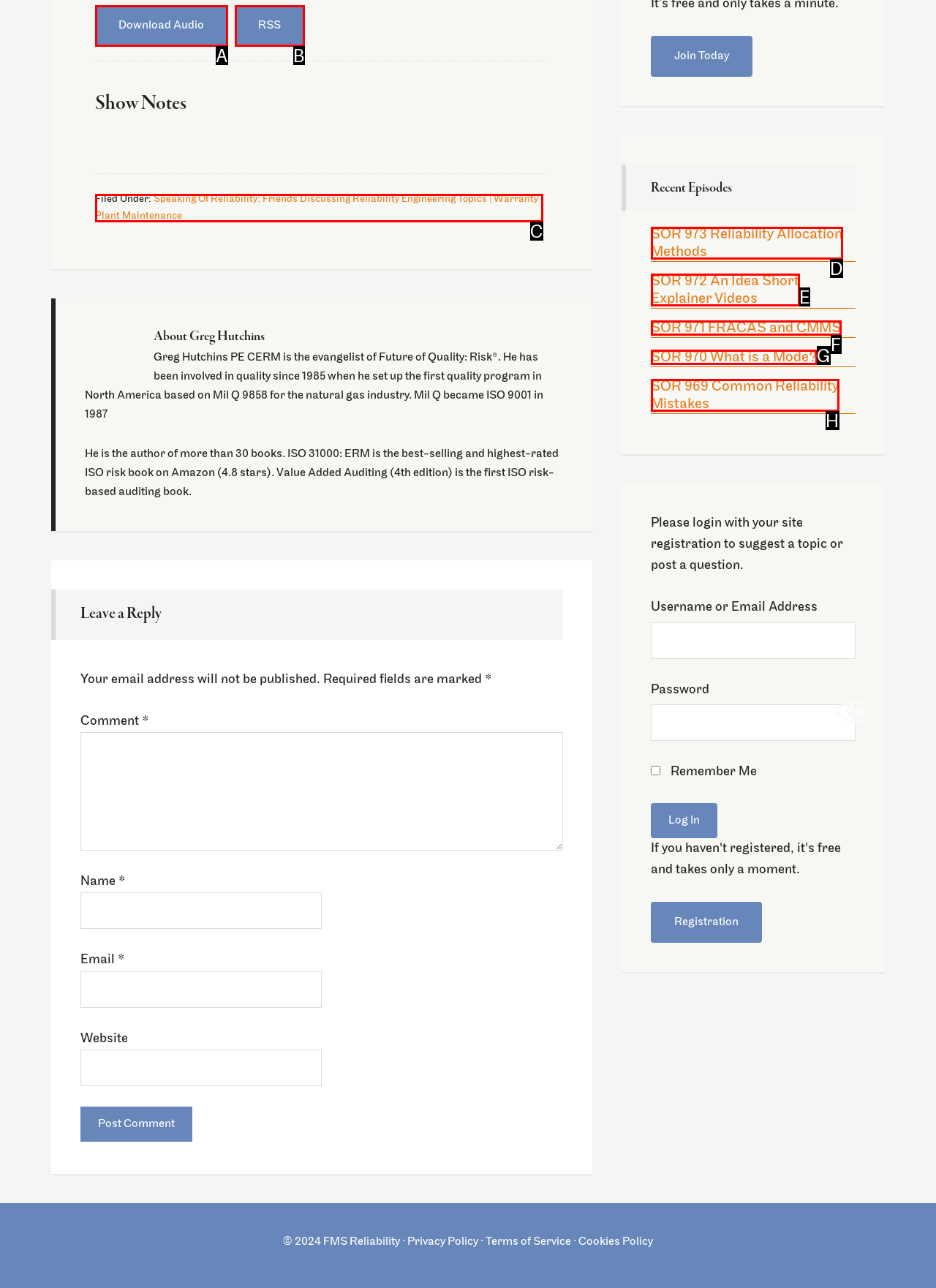Assess the description: Flipboard and select the option that matches. Provide the letter of the chosen option directly from the given choices.

None